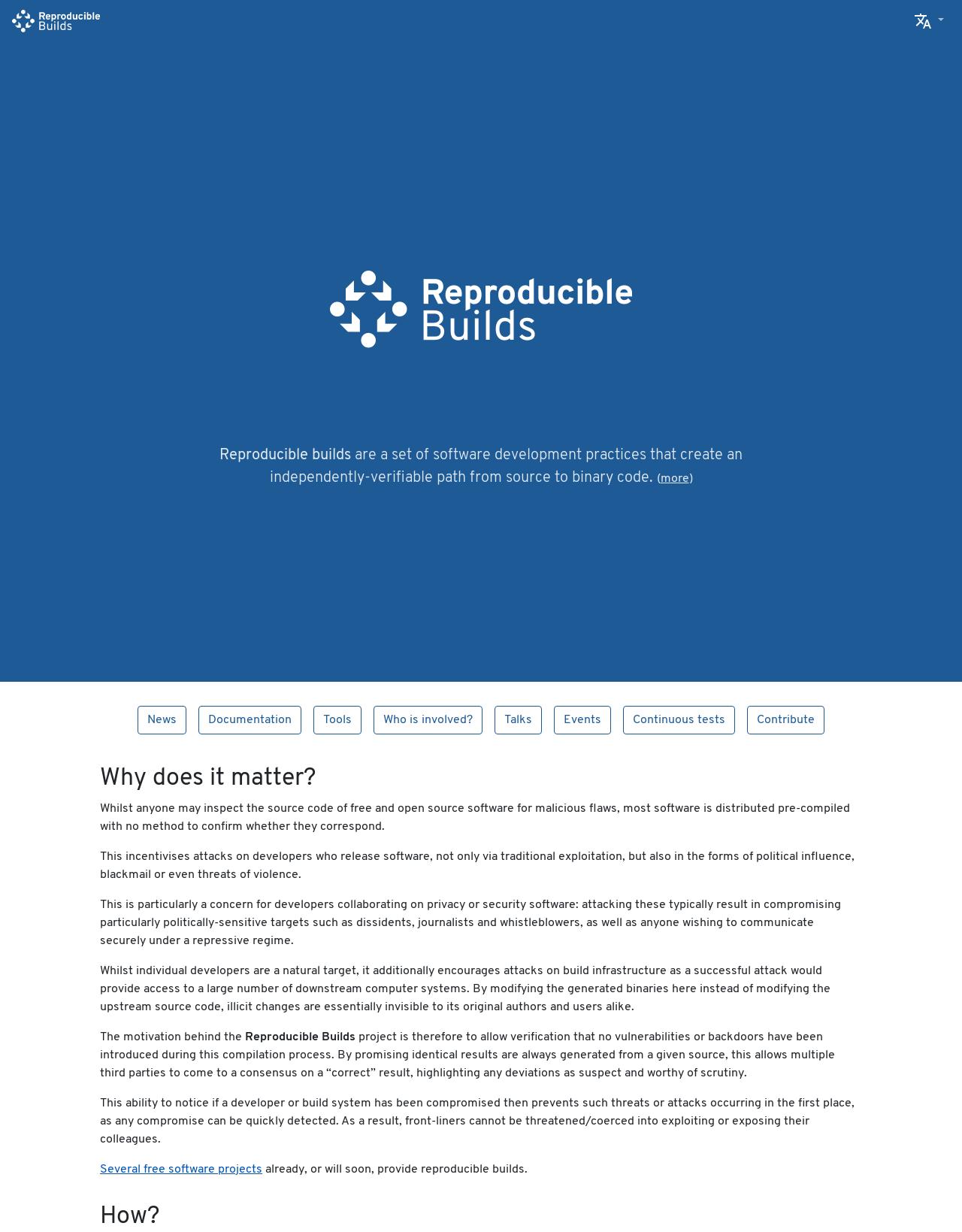Identify the bounding box coordinates of the specific part of the webpage to click to complete this instruction: "Check 'Several free software projects'".

[0.104, 0.944, 0.273, 0.954]